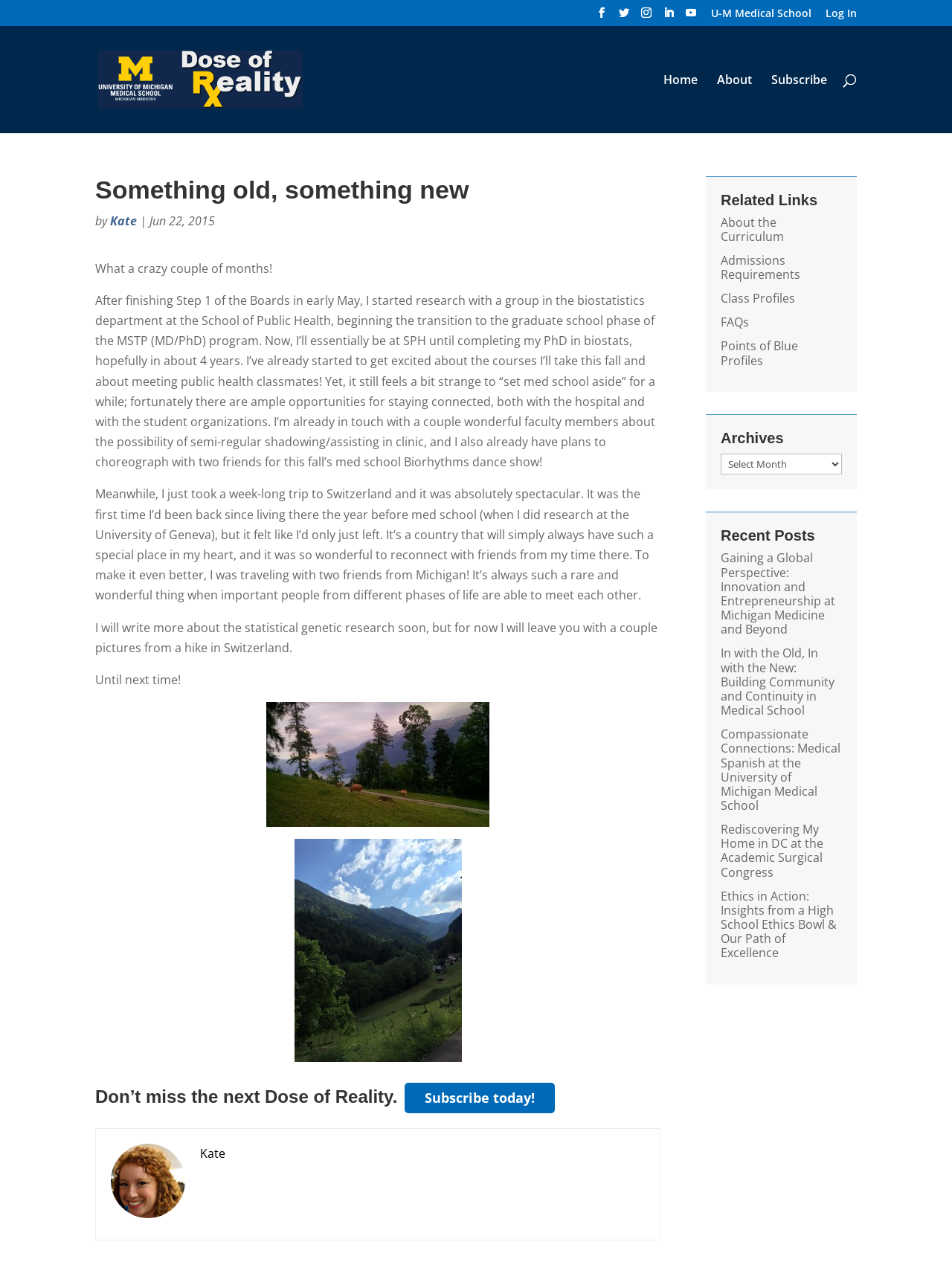Provide a one-word or one-phrase answer to the question:
Where did the author take a week-long trip?

Switzerland